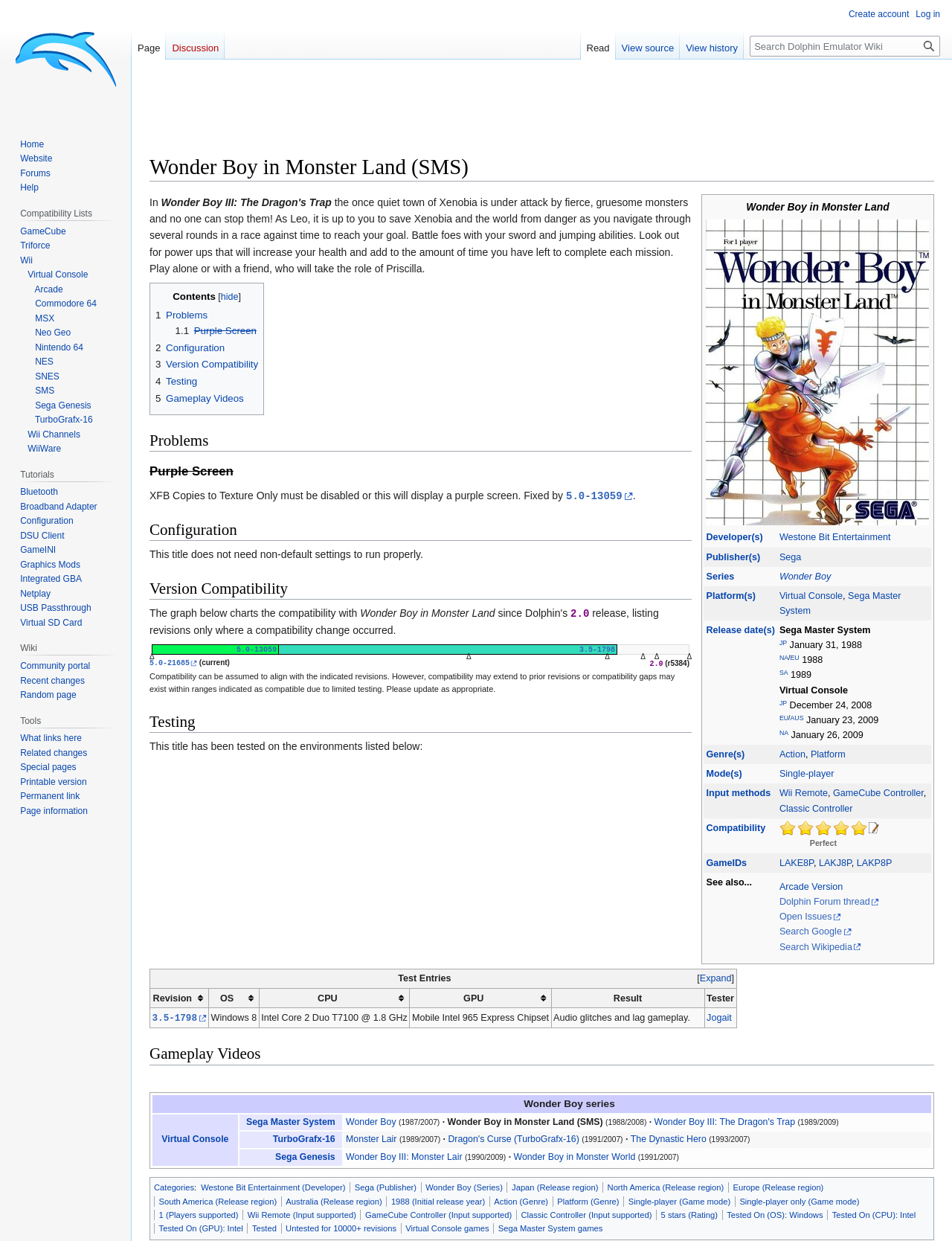Construct a thorough caption encompassing all aspects of the webpage.

The webpage is about Wonder Boy in Monster Land, a video game. At the top, there is a heading with the title "Wonder Boy in Monster Land (SMS)" and two links, "Jump to navigation" and "Jump to search", positioned on the left side. Below the heading, there is an advertisement iframe.

The main content of the webpage is organized in a table with multiple rows. The first row contains a column header "Wonder Boy in Monster Land" and an image of the game's cover art, "Wonder Boy in Monster Land.jpg", which is linked to a larger version of the image.

The subsequent rows provide information about the game, including its developer, publisher, series, platform, release dates, genre, mode, and input methods. Each row has two columns, with the left column containing the category name (e.g., "Developer(s)", "Publisher(s)", etc.) and the right column containing the corresponding information (e.g., "Westone Bit Entertainment", "Sega", etc.). Some of the information is linked to other pages, such as the developer and publisher names.

The release dates are listed in a detailed format, including the dates for different regions (Japan, North America, Europe, and South Africa) and platforms (Sega Master System and Virtual Console). The genre and mode of the game are listed as "Action, Platform" and "Single-player", respectively. The input methods supported by the game are "Wii Remote, GameCube Controller, Classic Controller".